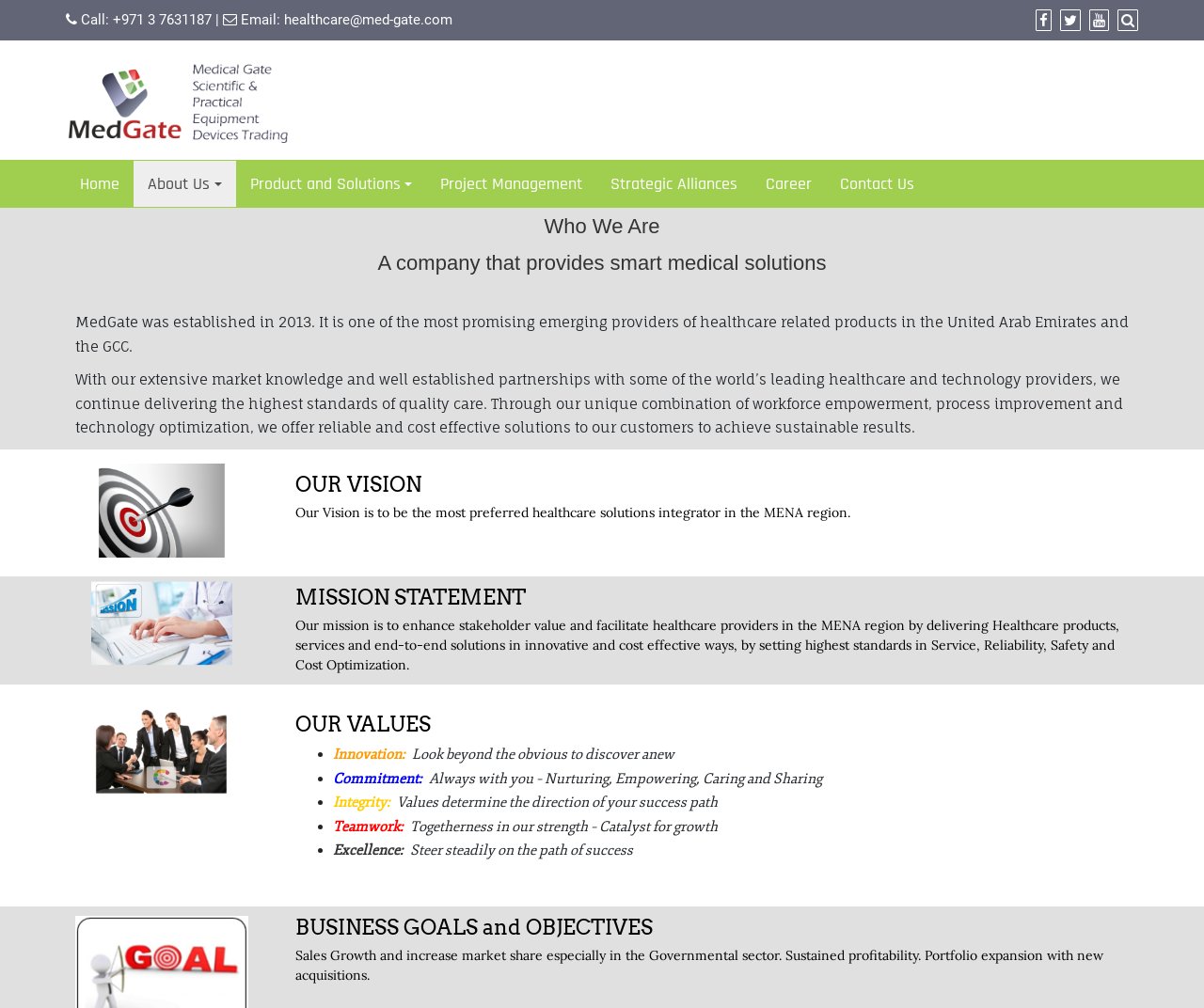Locate the coordinates of the bounding box for the clickable region that fulfills this instruction: "View related products".

None